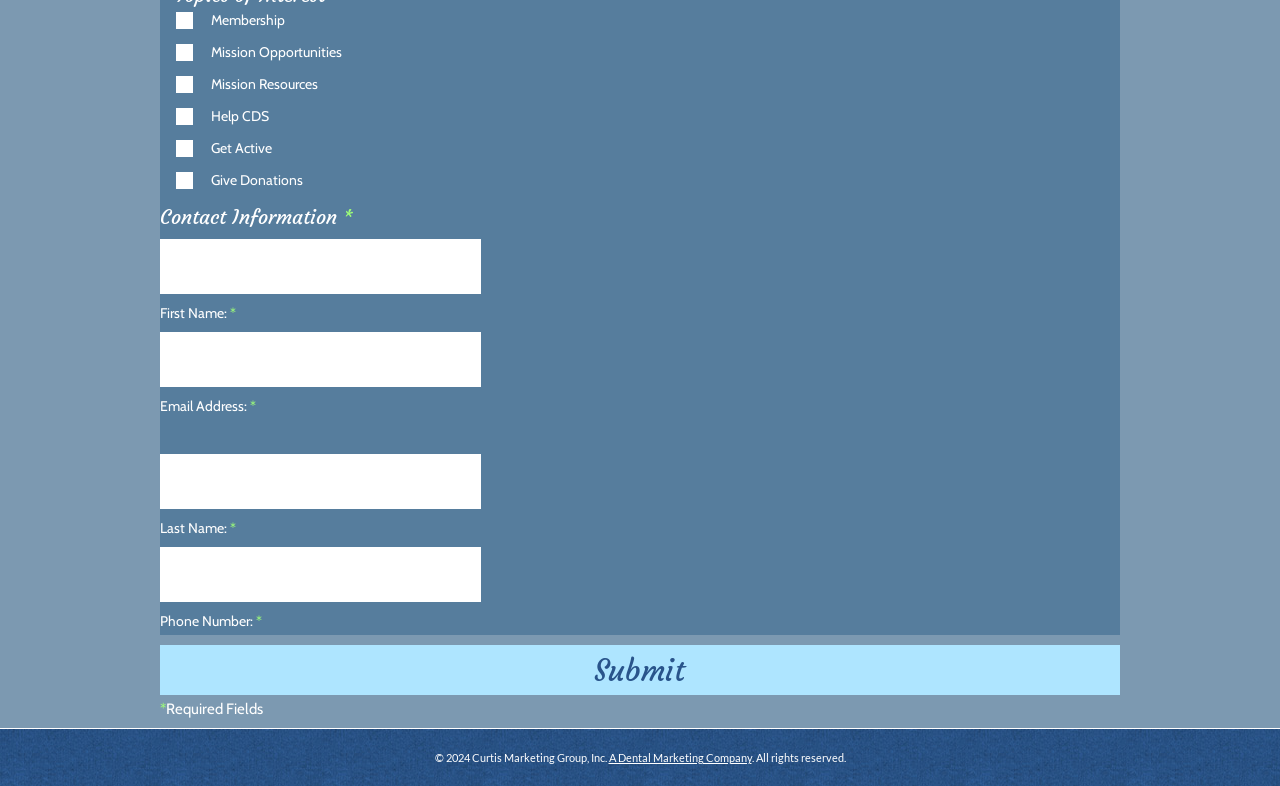Please identify the bounding box coordinates of the element on the webpage that should be clicked to follow this instruction: "Enter First Name". The bounding box coordinates should be given as four float numbers between 0 and 1, formatted as [left, top, right, bottom].

[0.125, 0.304, 0.376, 0.374]